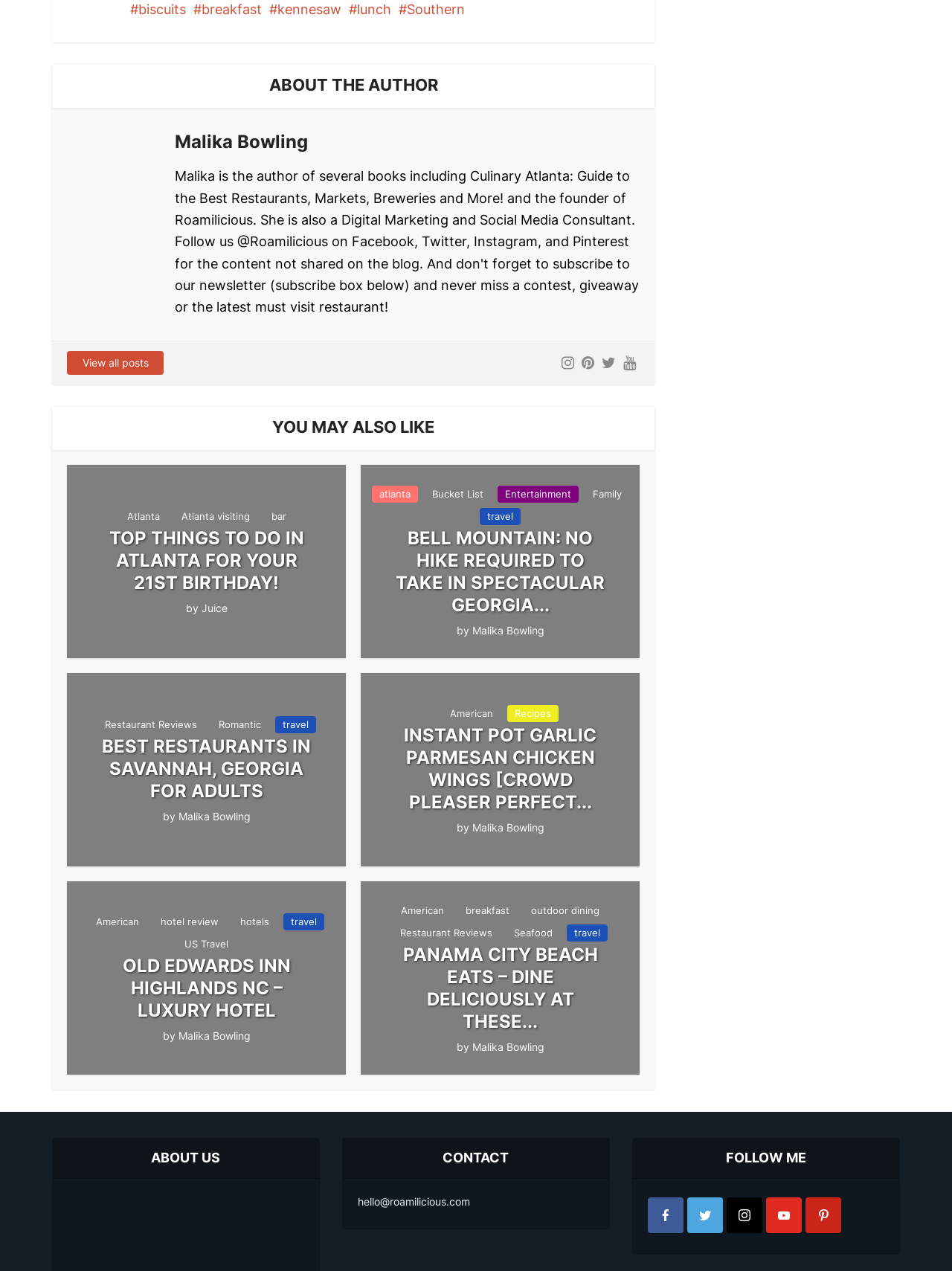Look at the image and write a detailed answer to the question: 
What type of cuisine is mentioned in the sixth article?

I found the type of cuisine mentioned in the sixth article by looking at the links and headings in the sixth article section, which mention 'Seafood' and 'Panama City Beach eats'.